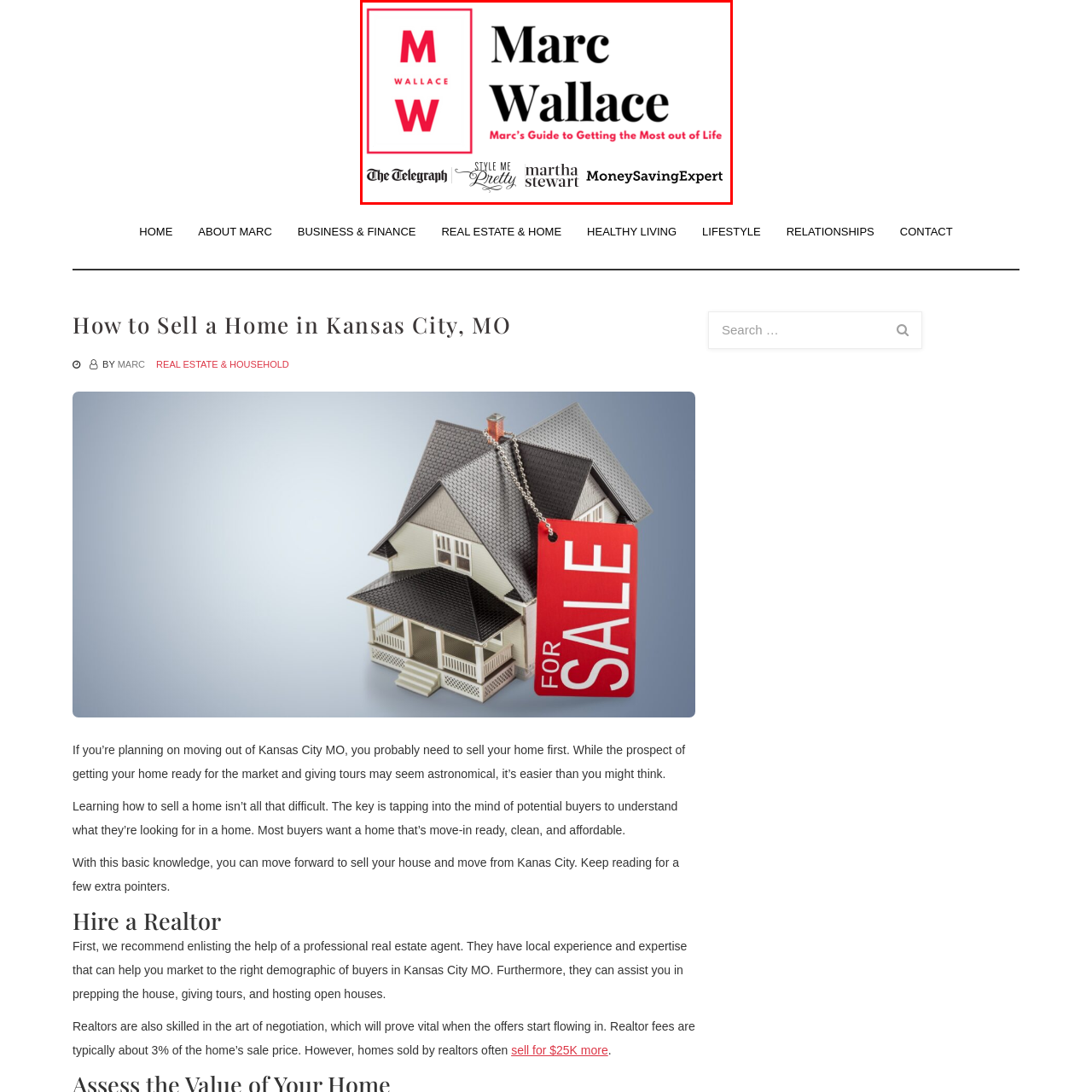Use the image within the highlighted red box to answer the following question with a single word or phrase:
What media outlets recognize Marc Wallace's expertise?

The Telegraph, Style Me Pretty, Martha Stewart, and MoneySavingExpert